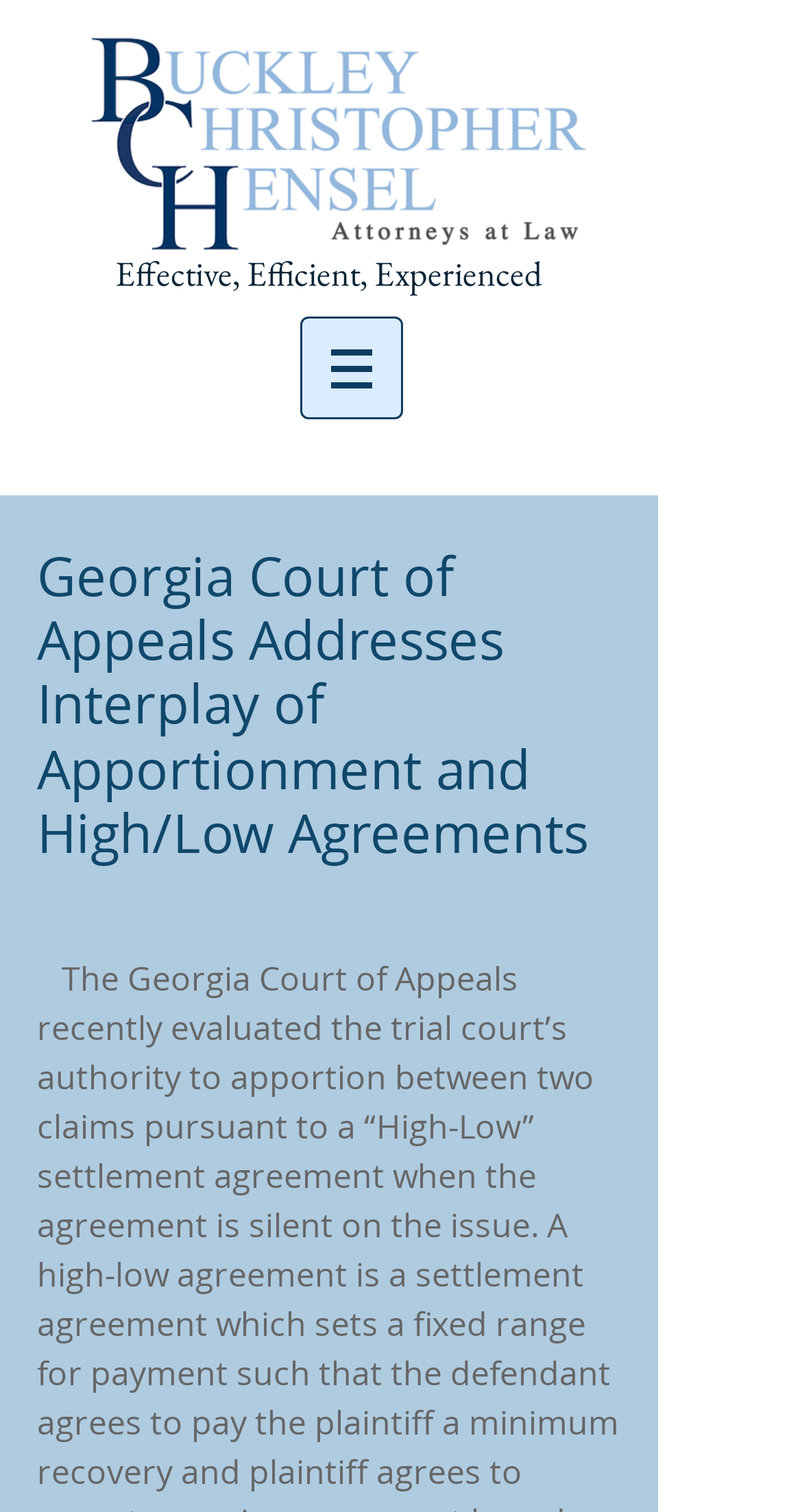Describe the entire webpage, focusing on both content and design.

The webpage is about a legal topic, specifically a recent evaluation by the Georgia Court of Appeals regarding the trial court's authority to apportion between two claims pursuant to a "High-Low" settlement agreement when the agreement is silent on the issue.

At the top left of the page, there is a logo, "BC Logo.jpg", accompanied by another image, "Buckley-law_full_PMS_stroke0.png", which appears to be a law firm's logo. Below these logos, there is a heading that reads "Effective, Efficient, Experienced".

To the right of the logos, there is a navigation menu labeled "Site", which contains a button with a dropdown menu. The button has an icon, but no text. When expanded, the menu displays a heading that repeats the title of the webpage, "Georgia Court of Appeals Addresses Interplay of Apportionment and High/Low Agreements".

The main content of the webpage is likely below the navigation menu, although the exact layout is not specified in the accessibility tree.